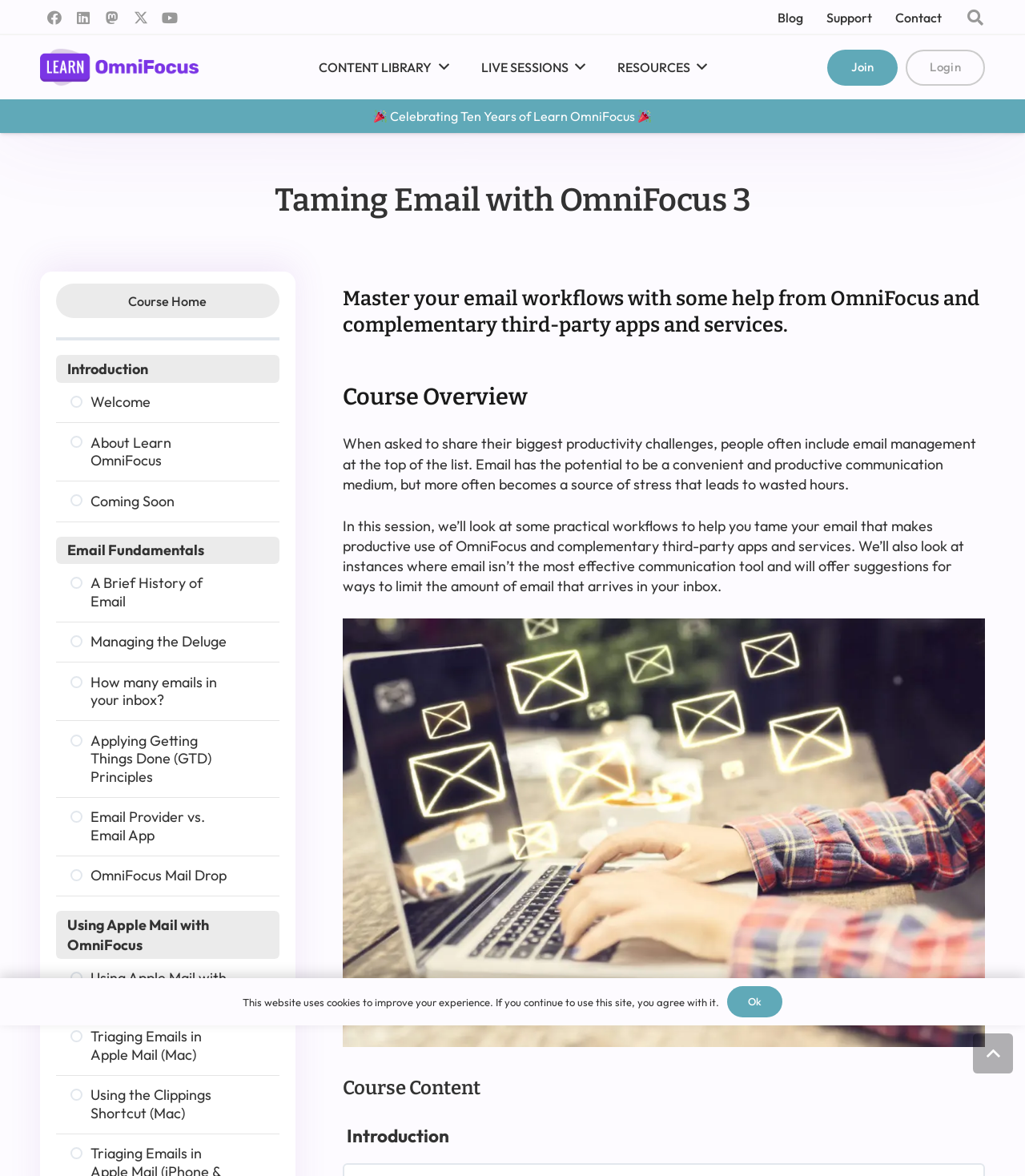What is the purpose of the course?
Give a detailed and exhaustive answer to the question.

I inferred the purpose of the course by reading the heading element with the text 'Master your email workflows with some help from OmniFocus and complementary third-party apps and services.' which provides an overview of the course.